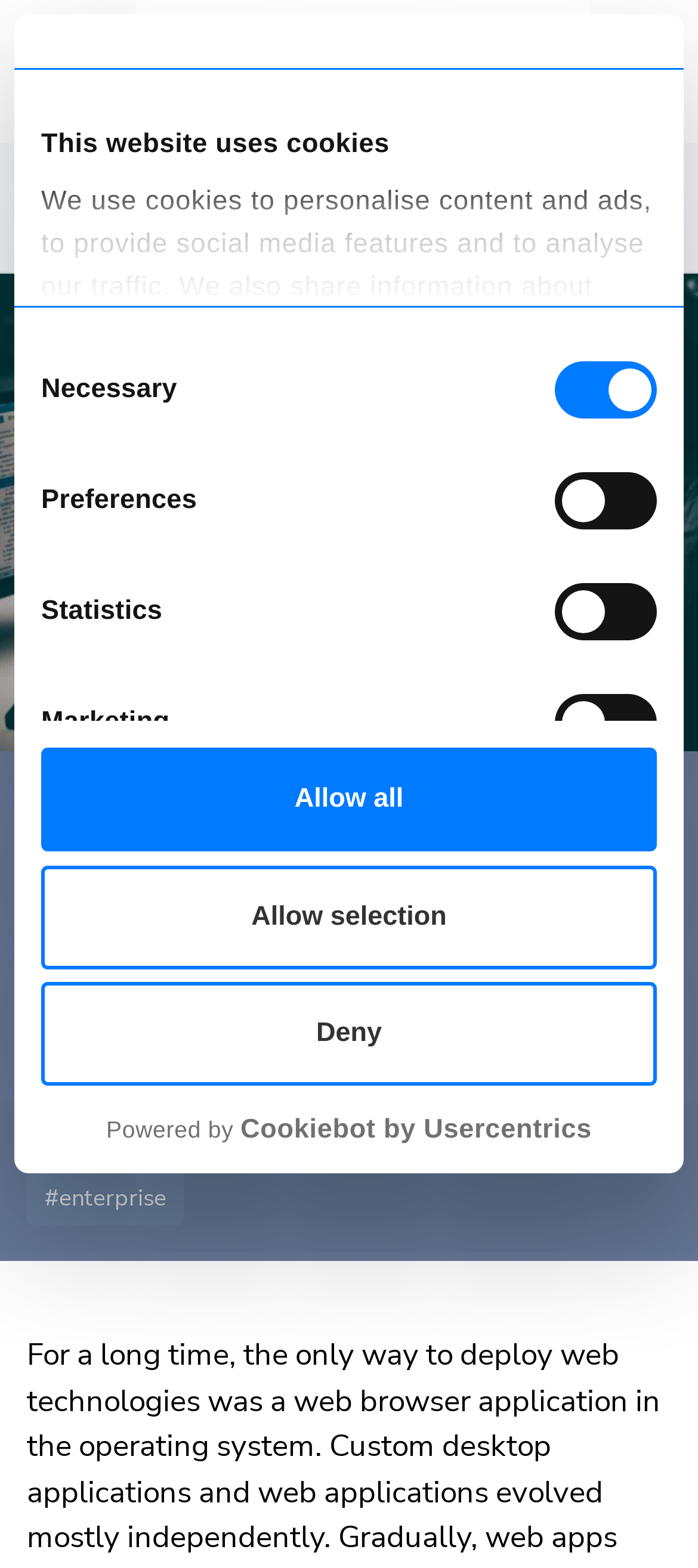Determine the bounding box coordinates for the HTML element described here: "Allow selection".

[0.059, 0.552, 0.941, 0.618]